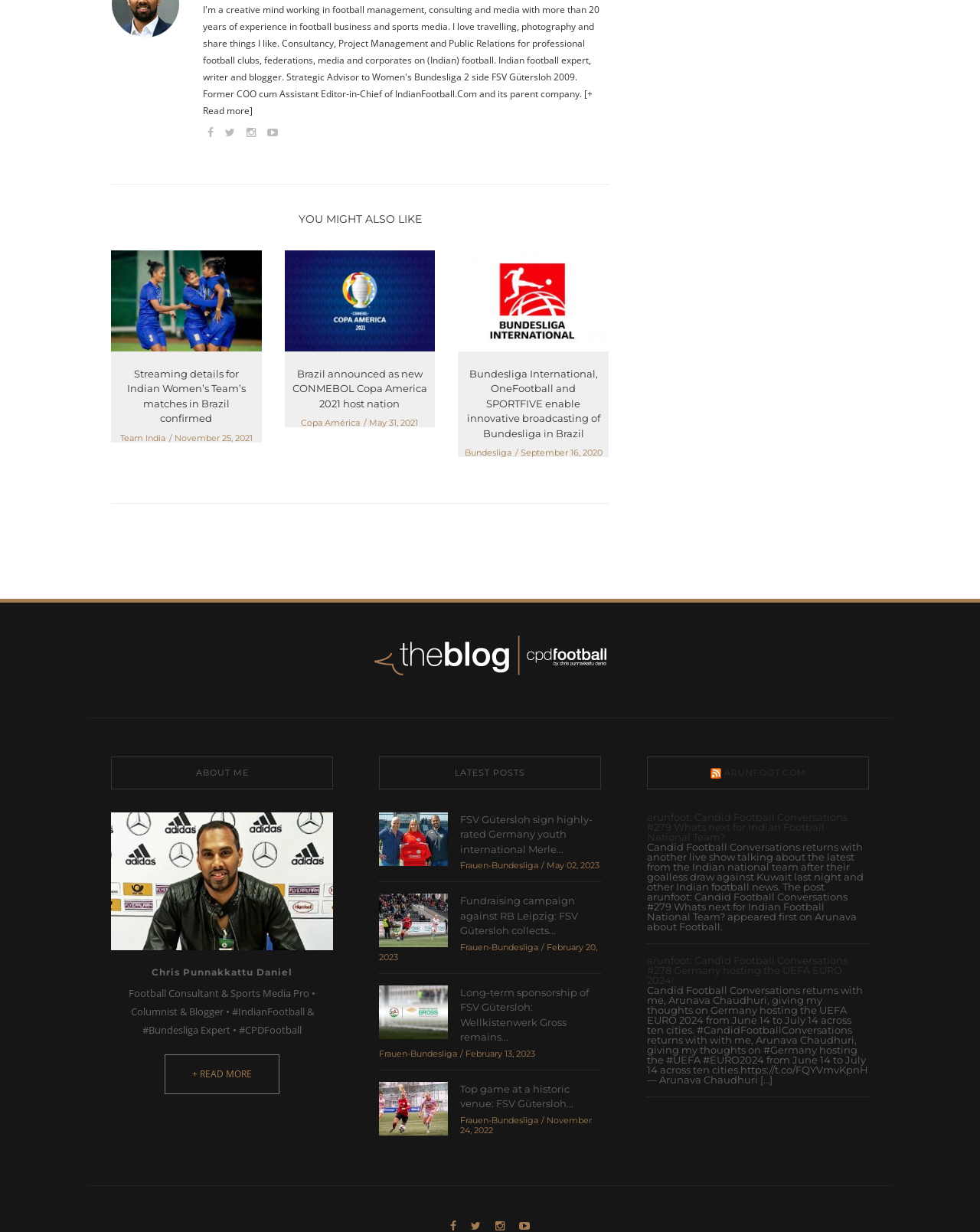Identify the bounding box coordinates for the UI element described as: "+ read more". The coordinates should be provided as four floats between 0 and 1: [left, top, right, bottom].

[0.168, 0.856, 0.285, 0.888]